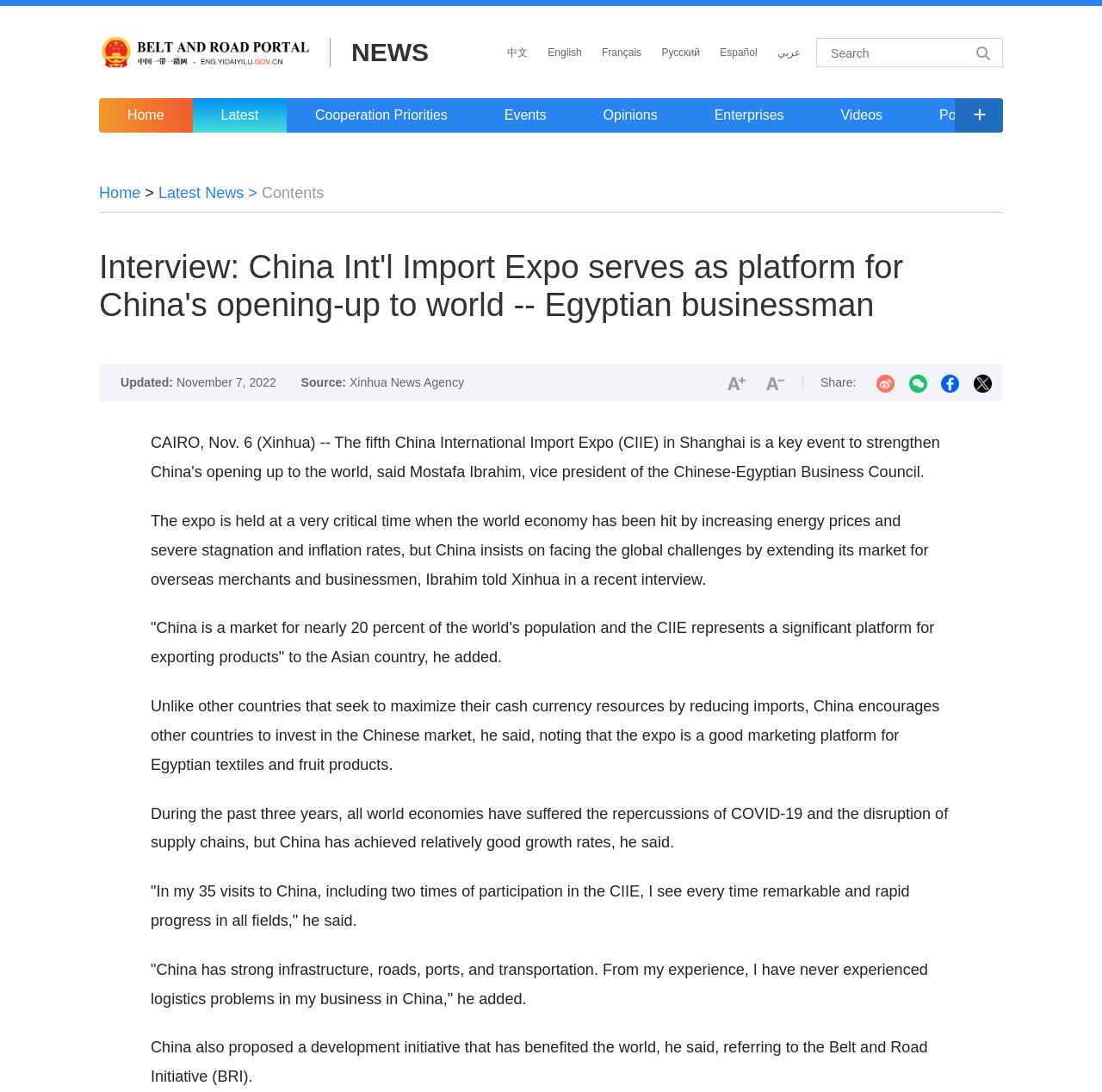Answer succinctly with a single word or phrase:
What is the date of the news article?

November 7, 2022